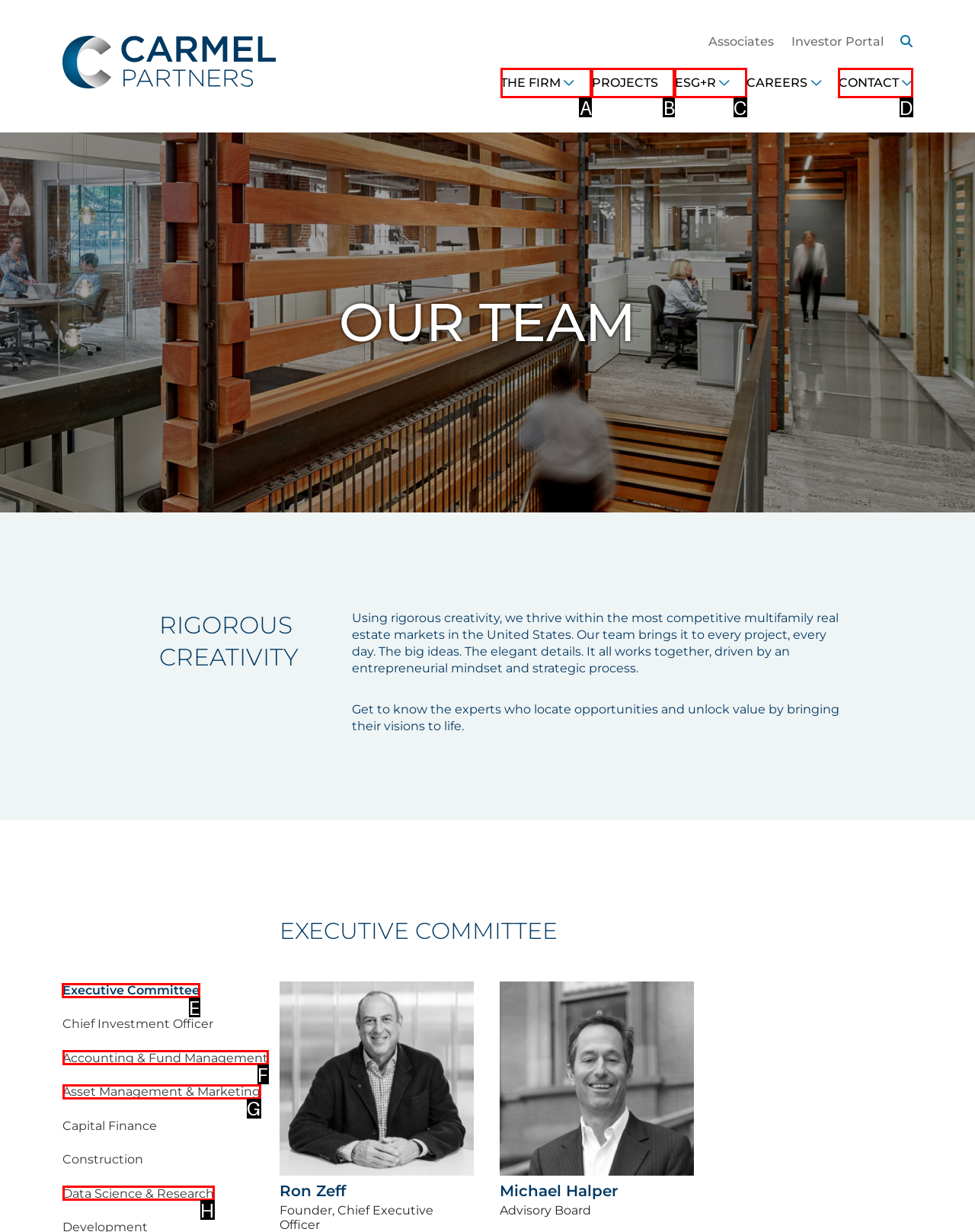Determine which HTML element to click on in order to complete the action: subscribe to the newsletter.
Reply with the letter of the selected option.

None